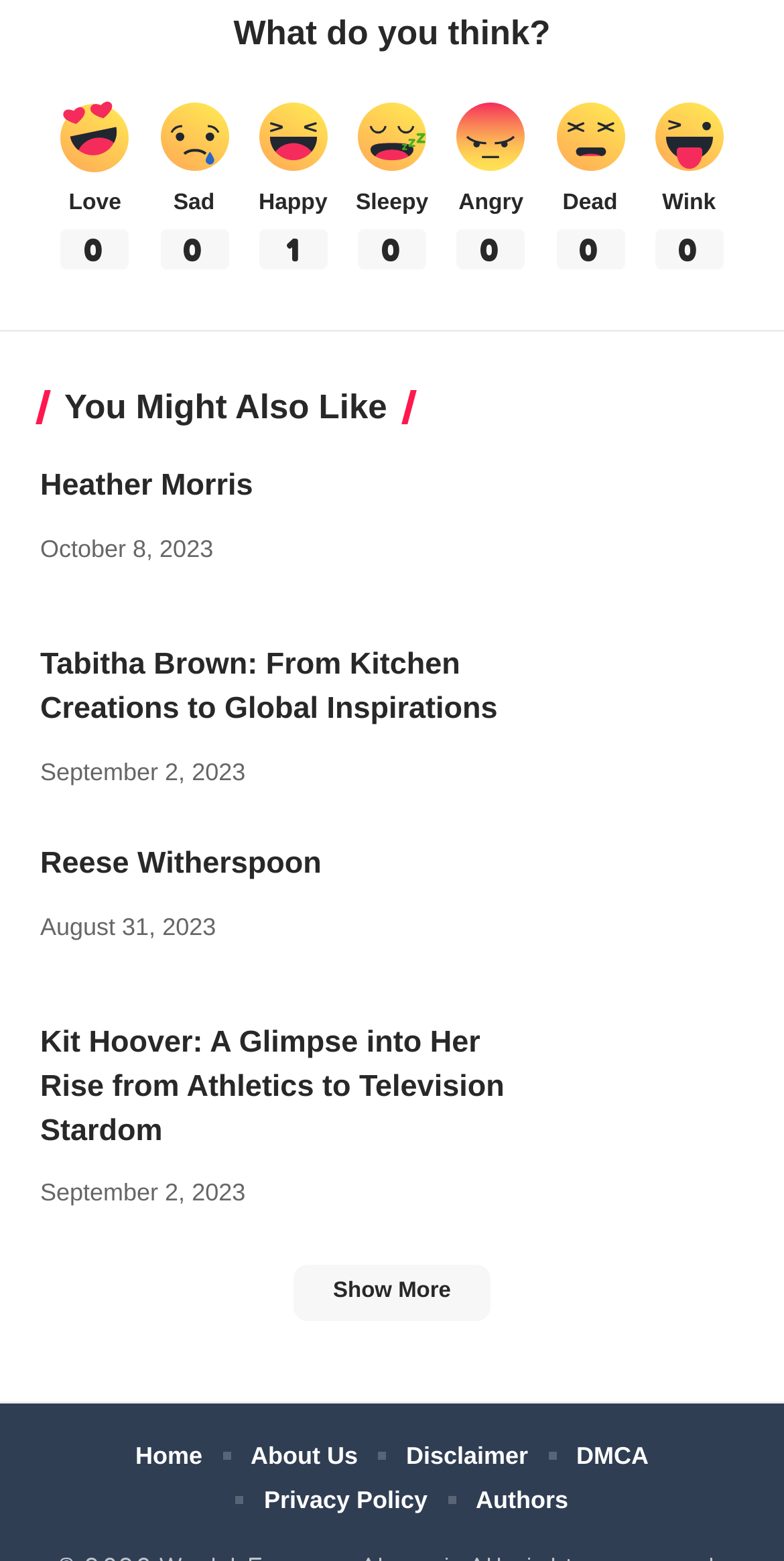Determine the bounding box coordinates of the UI element described by: "About Us".

[0.32, 0.918, 0.456, 0.946]